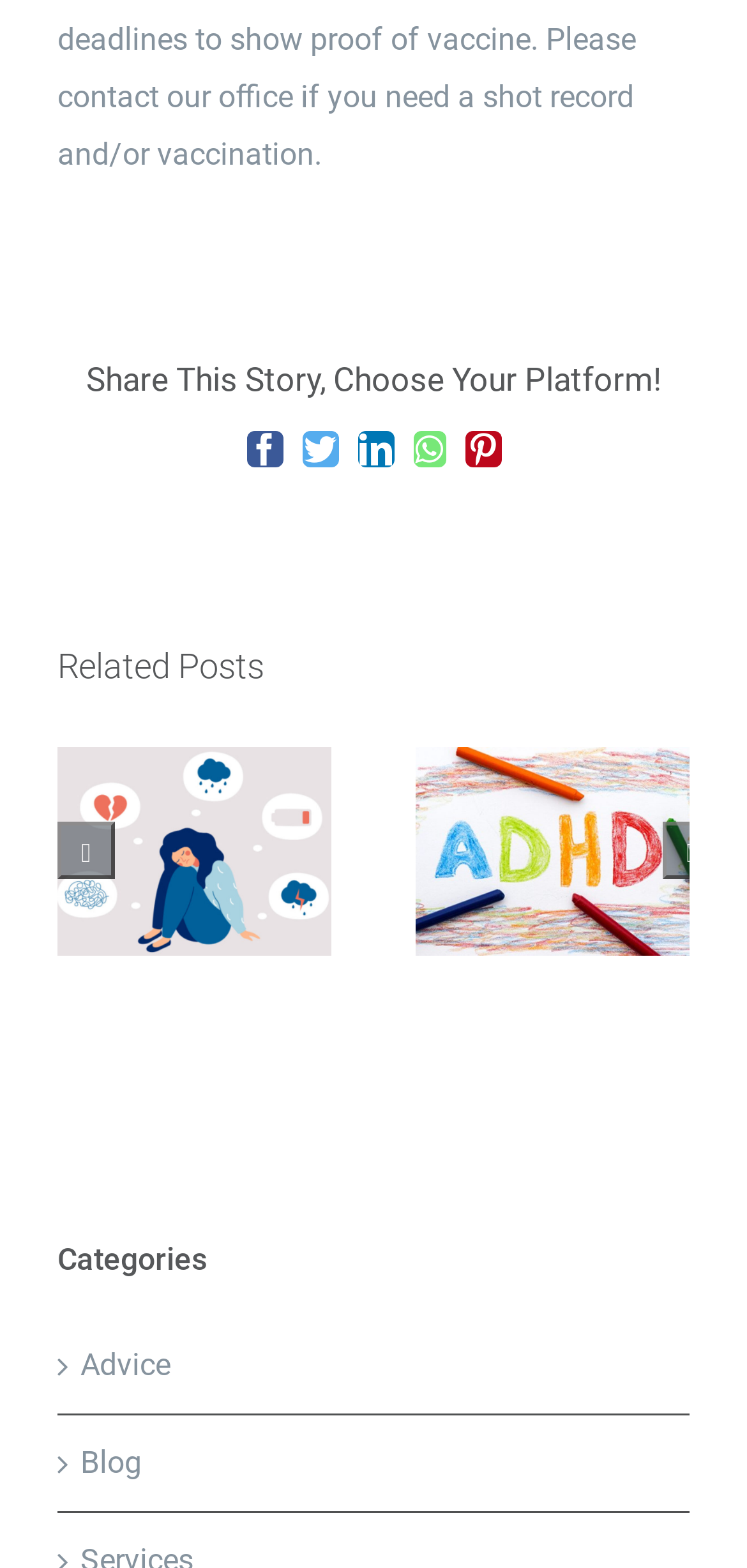Find the bounding box coordinates for the area that must be clicked to perform this action: "Share on Twitter".

[0.404, 0.275, 0.453, 0.298]